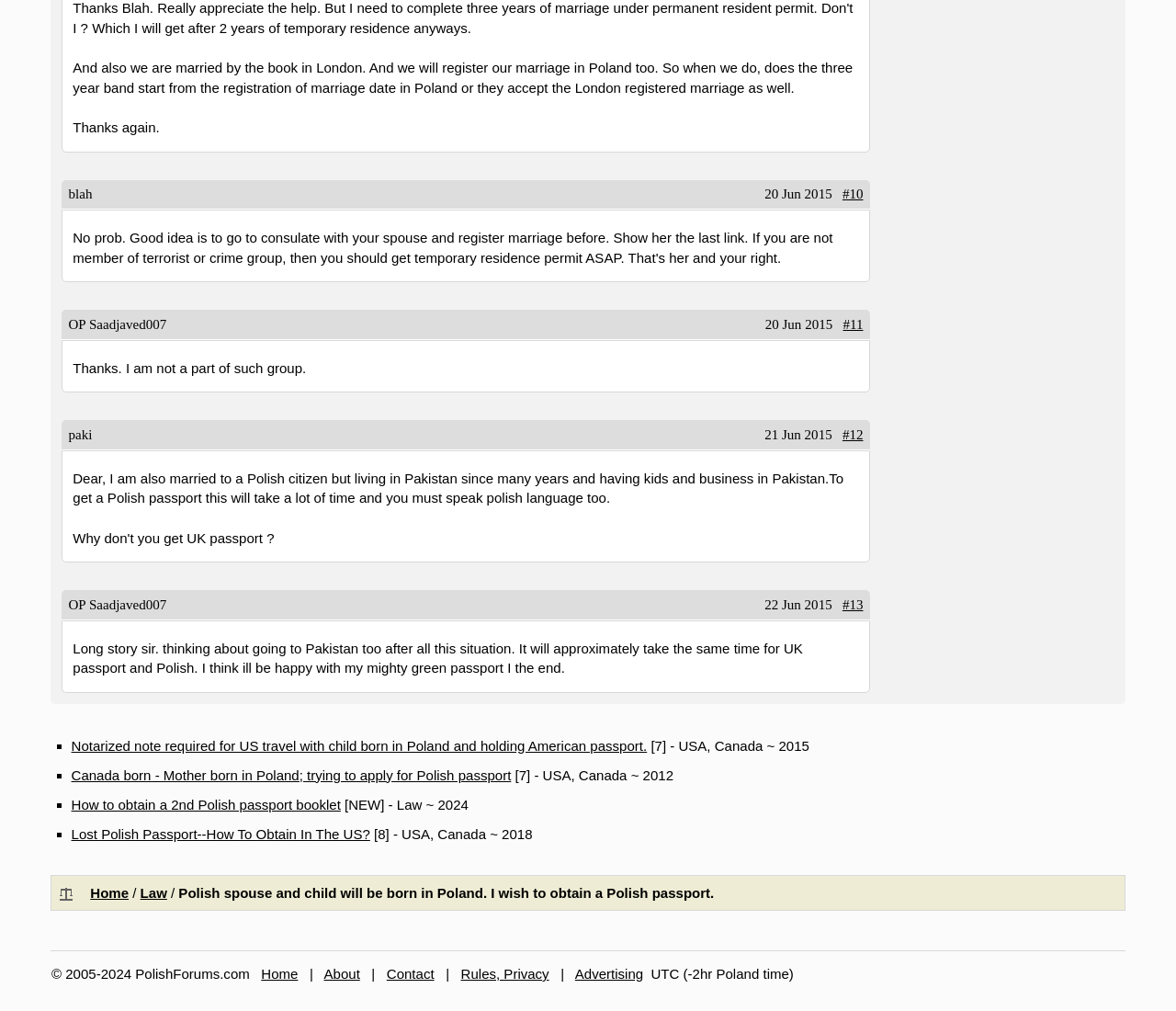Given the element description: "Brisbane Housesits", predict the bounding box coordinates of this UI element. The coordinates must be four float numbers between 0 and 1, given as [left, top, right, bottom].

None